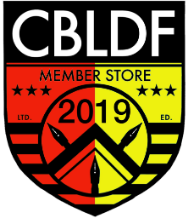What is represented by the crossed quills symbol?
Please provide a comprehensive answer based on the information in the image.

The caption explains that the center of the logo showcases a graphic symbol of crossed quills, which represents the artistry and literary aspects of comic creation. This symbol is likely used to acknowledge the creative and written elements of comics.